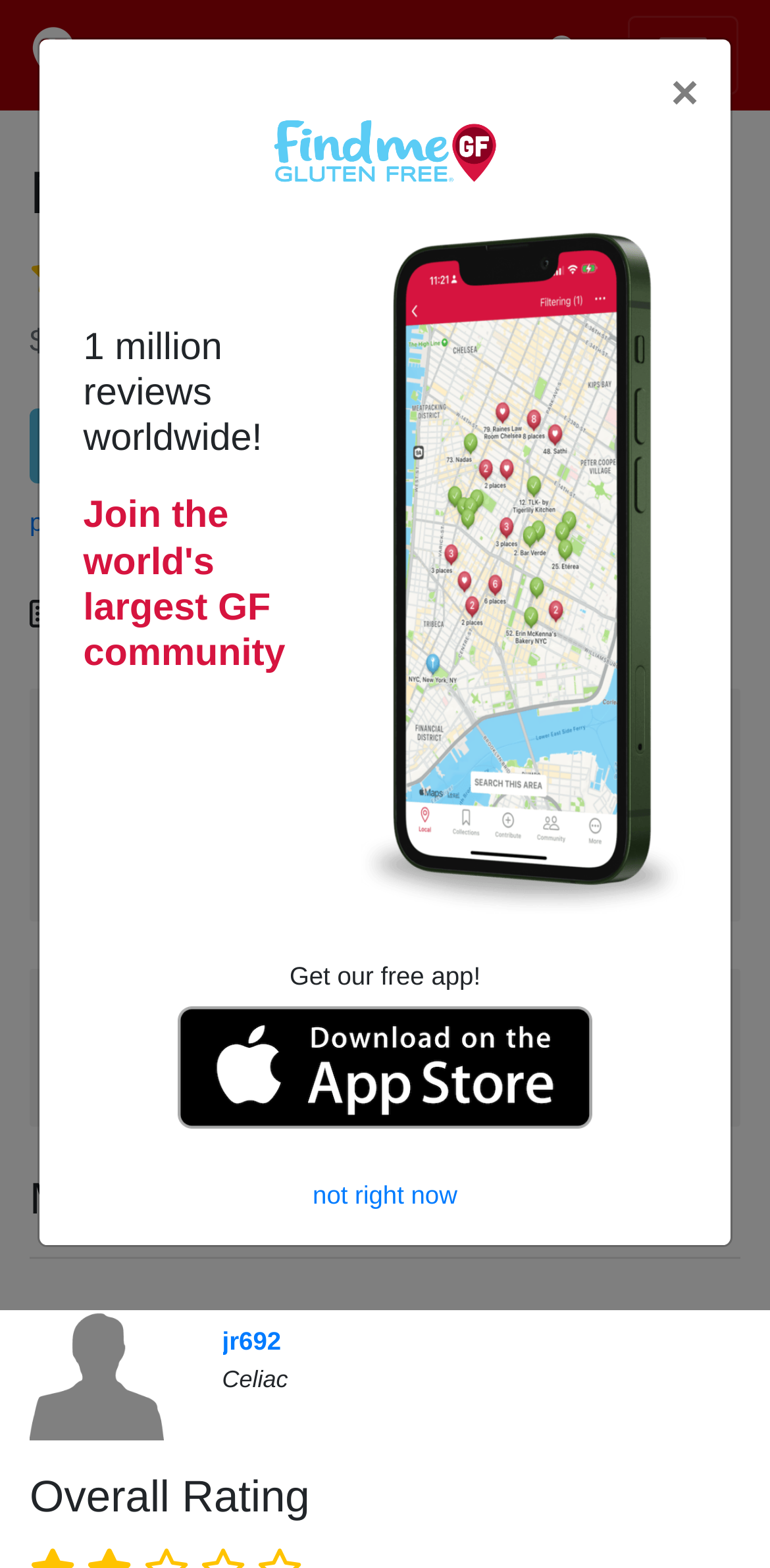What is the rating of Molos?
Answer the question with a detailed and thorough explanation.

I found the rating of Molos by looking at the UI element with the text '2.0 star rating' which is a generic element type. This element is located below the heading 'Molos' and above the link 'Write a Review'.